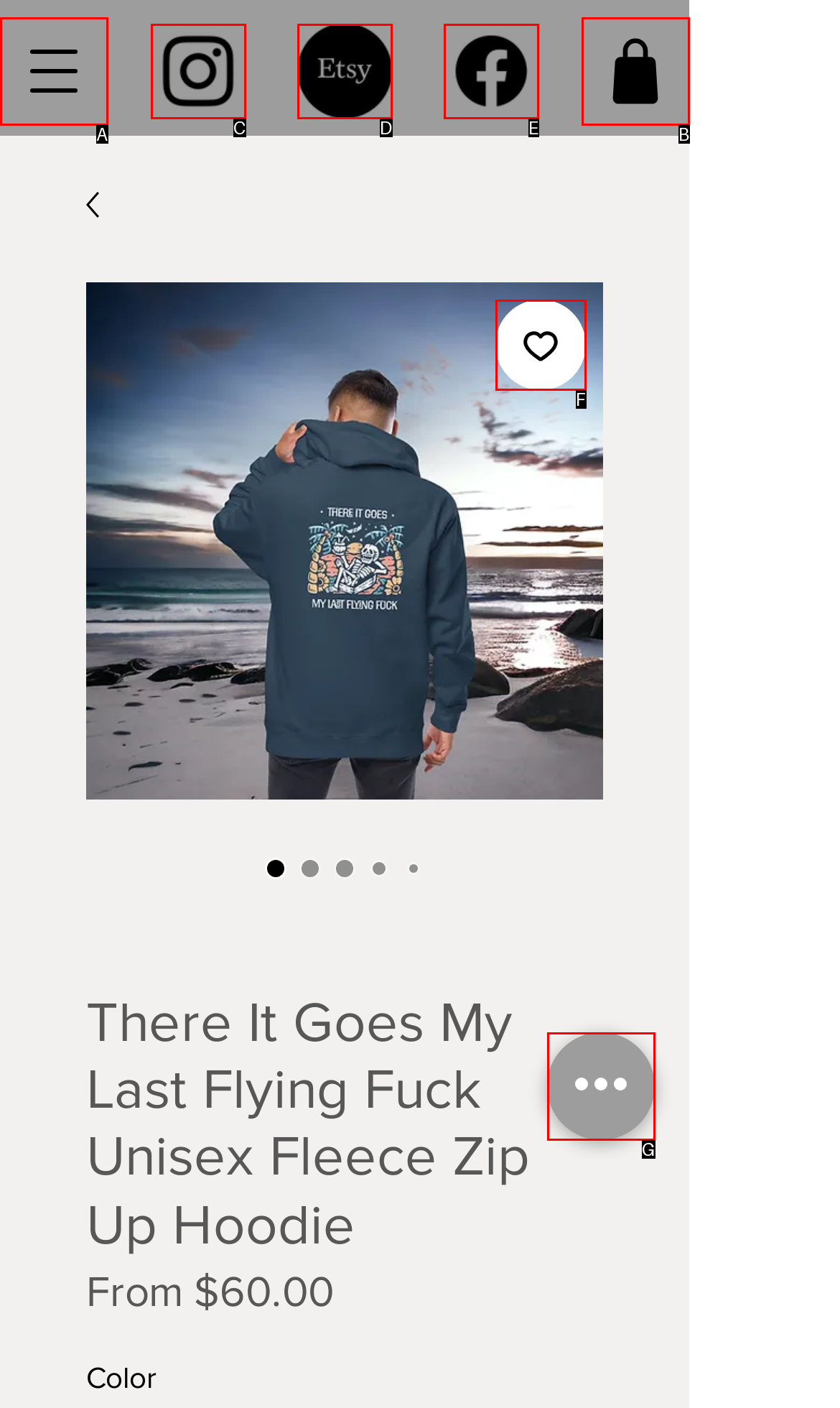Find the HTML element that suits the description: aria-label="Quick actions"
Indicate your answer with the letter of the matching option from the choices provided.

G